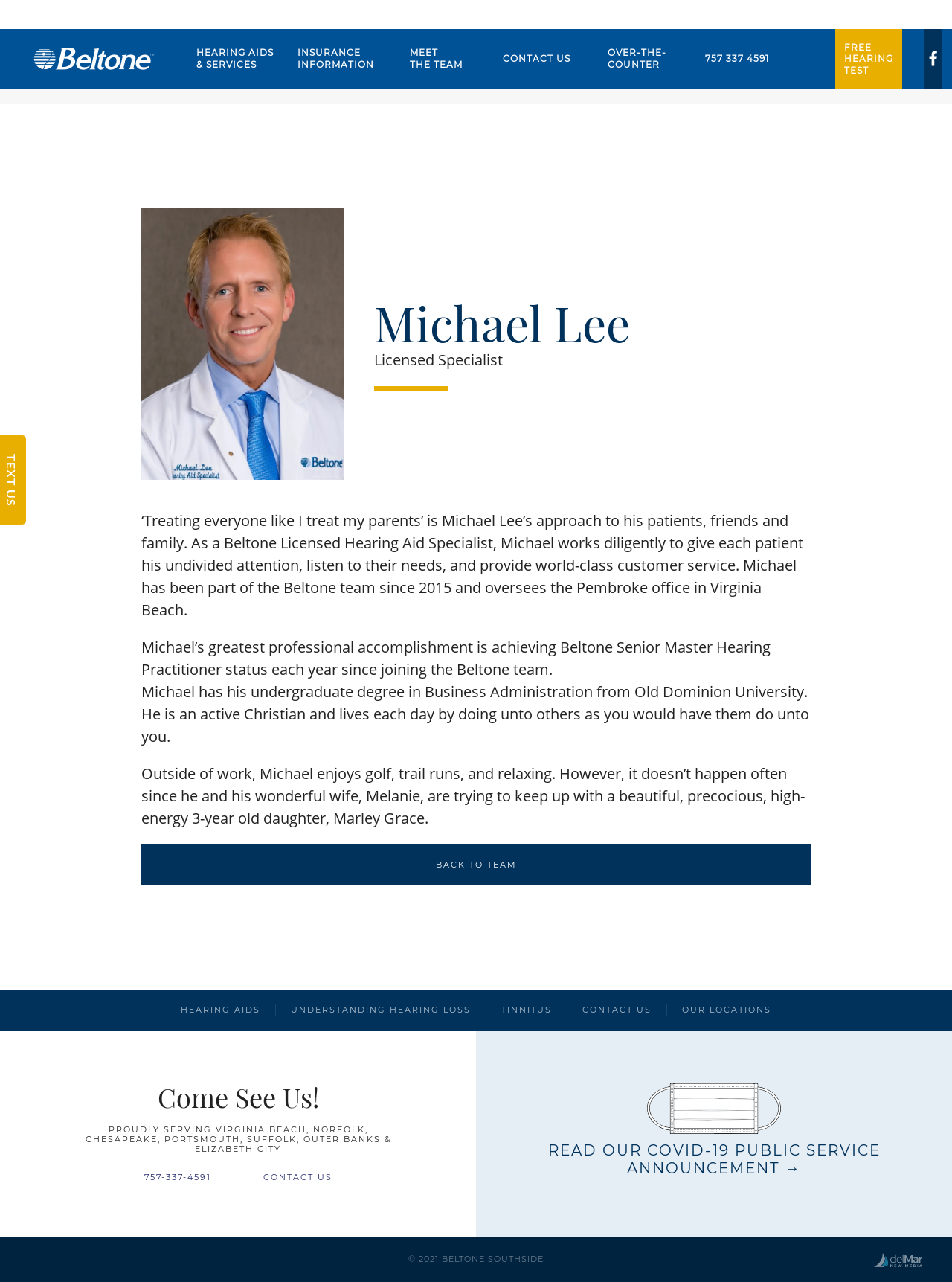What is the name of the university Michael Lee attended?
Please use the visual content to give a single word or phrase answer.

Old Dominion University